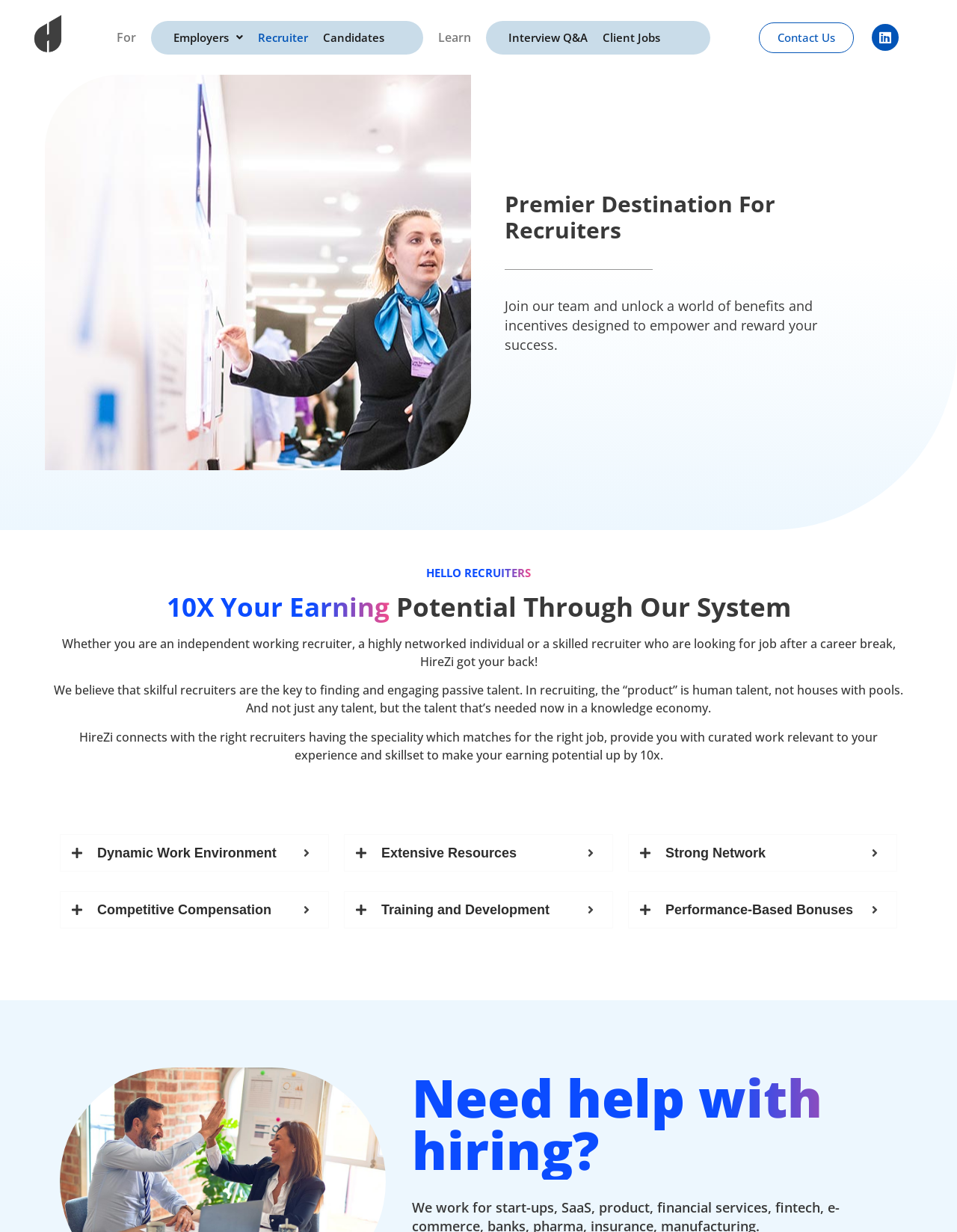What is the main purpose of this webpage?
Please provide a single word or phrase based on the screenshot.

Recruiter platform